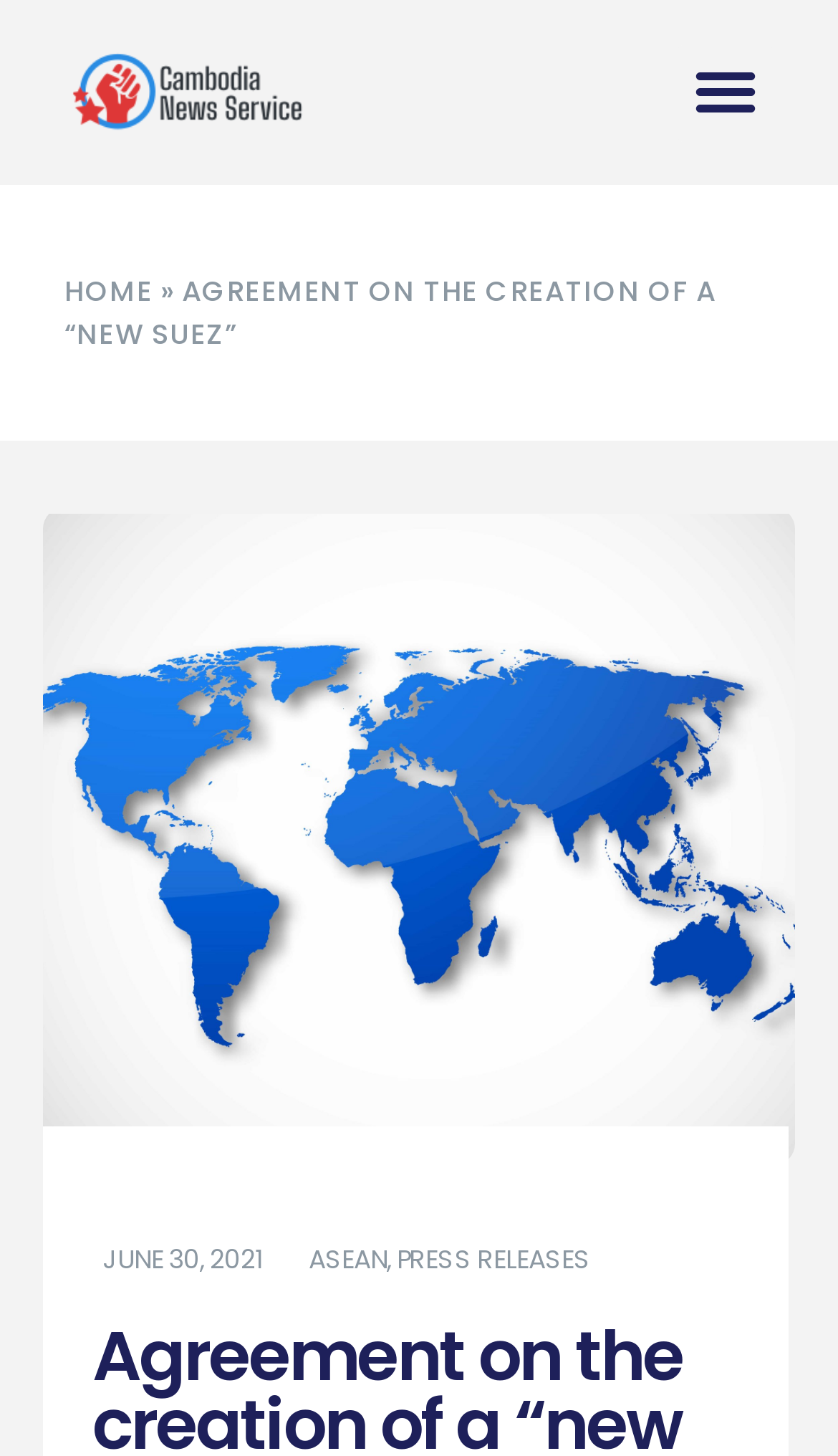Identify and provide the bounding box for the element described by: "June 30, 2021".

[0.11, 0.852, 0.314, 0.879]